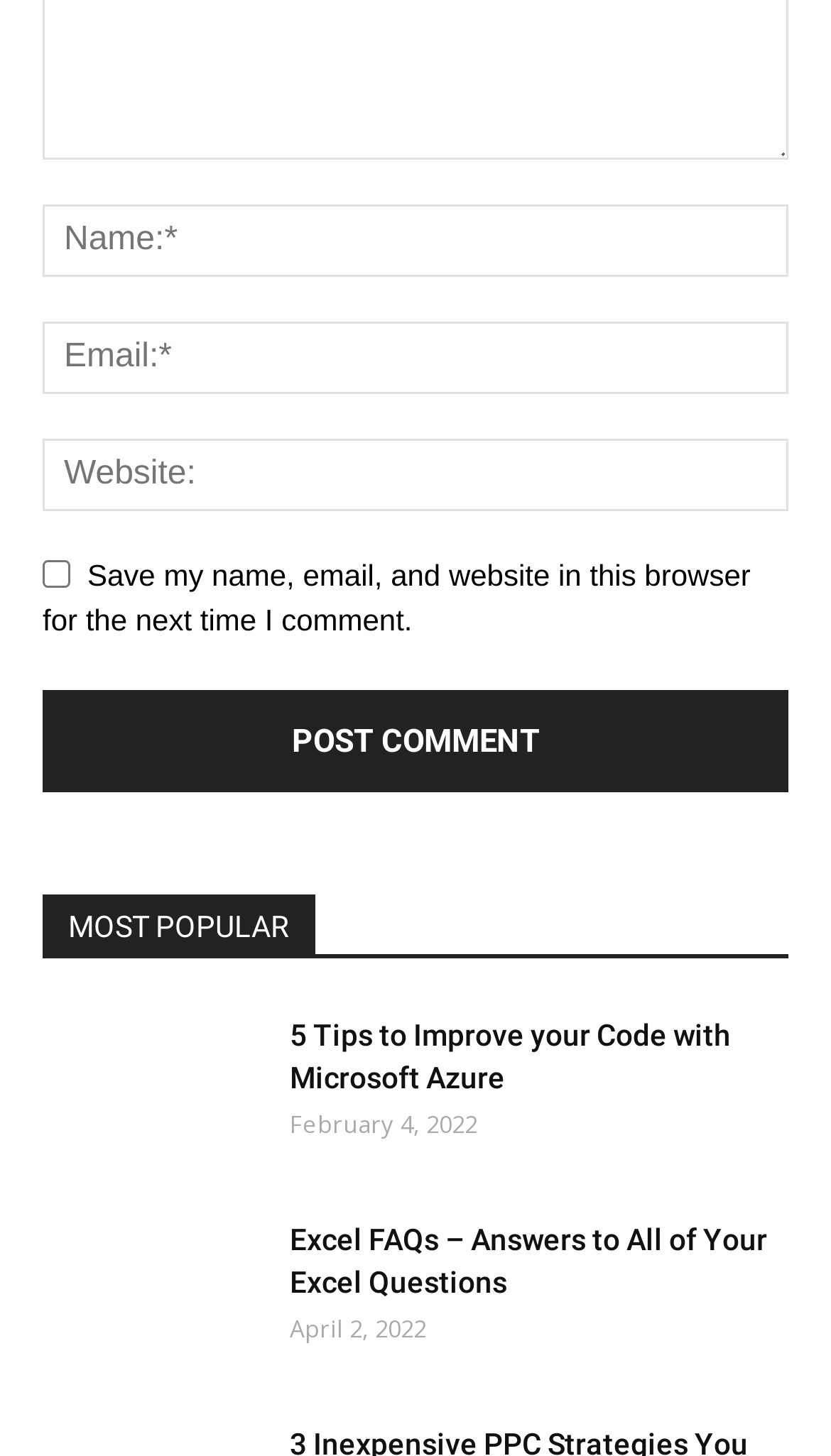What is the category of the link 'Art'?
Using the visual information from the image, give a one-word or short-phrase answer.

MOST POPULAR